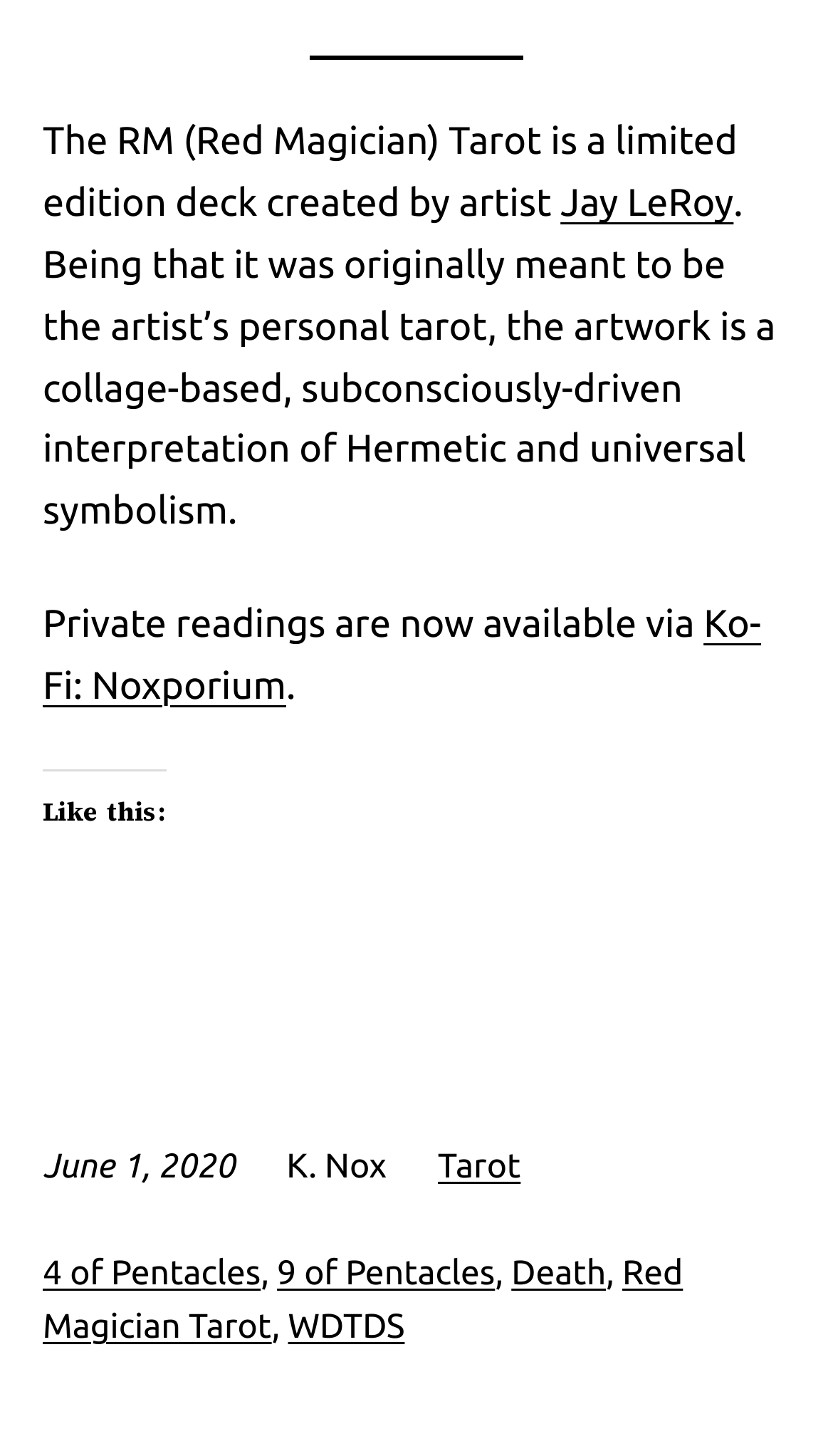Determine the bounding box coordinates for the area that should be clicked to carry out the following instruction: "Visit O2 Employment Services on Facebook".

None